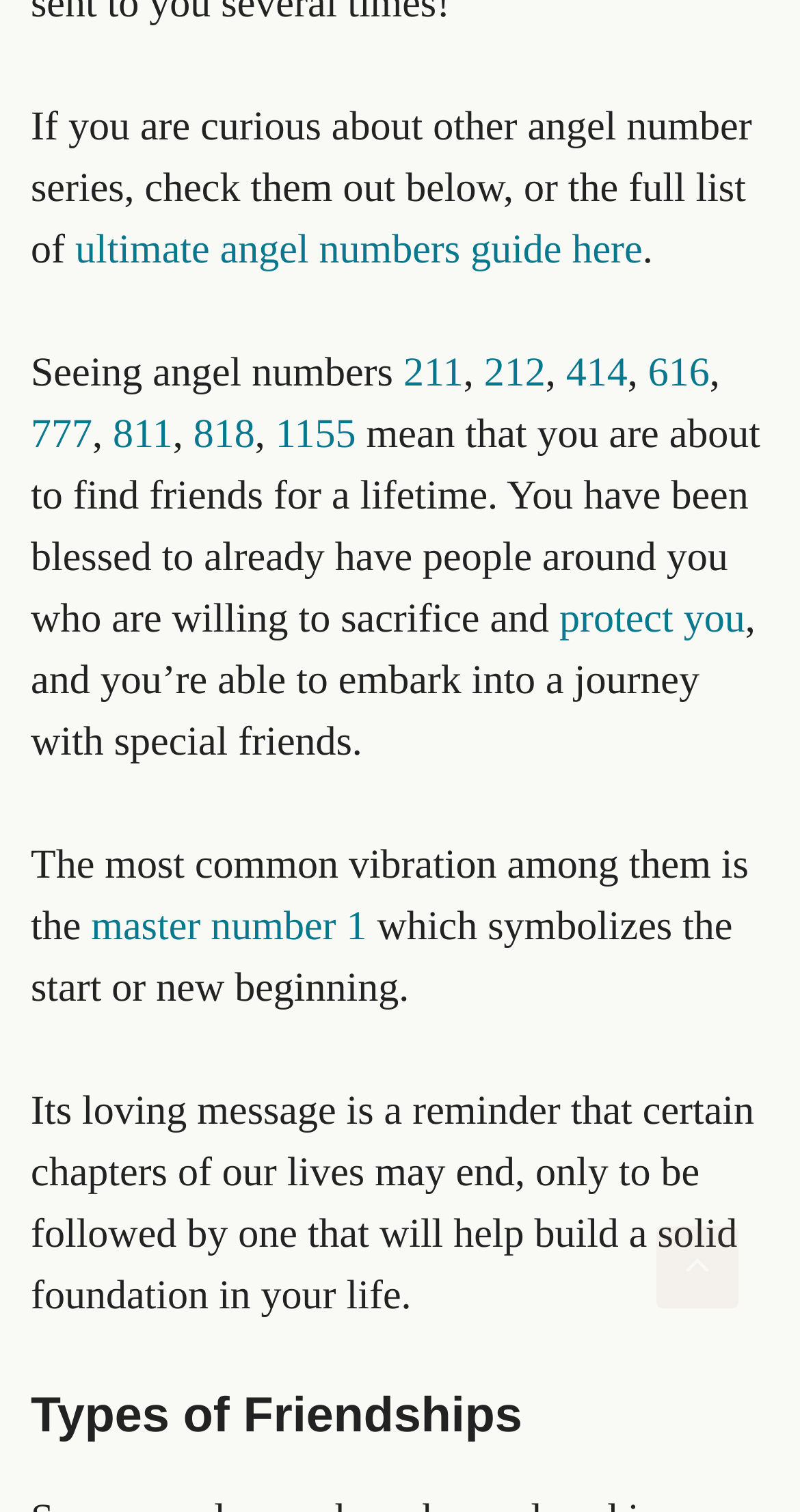Specify the bounding box coordinates of the region I need to click to perform the following instruction: "Learn about master number 1". The coordinates must be four float numbers in the range of 0 to 1, i.e., [left, top, right, bottom].

[0.114, 0.598, 0.459, 0.628]